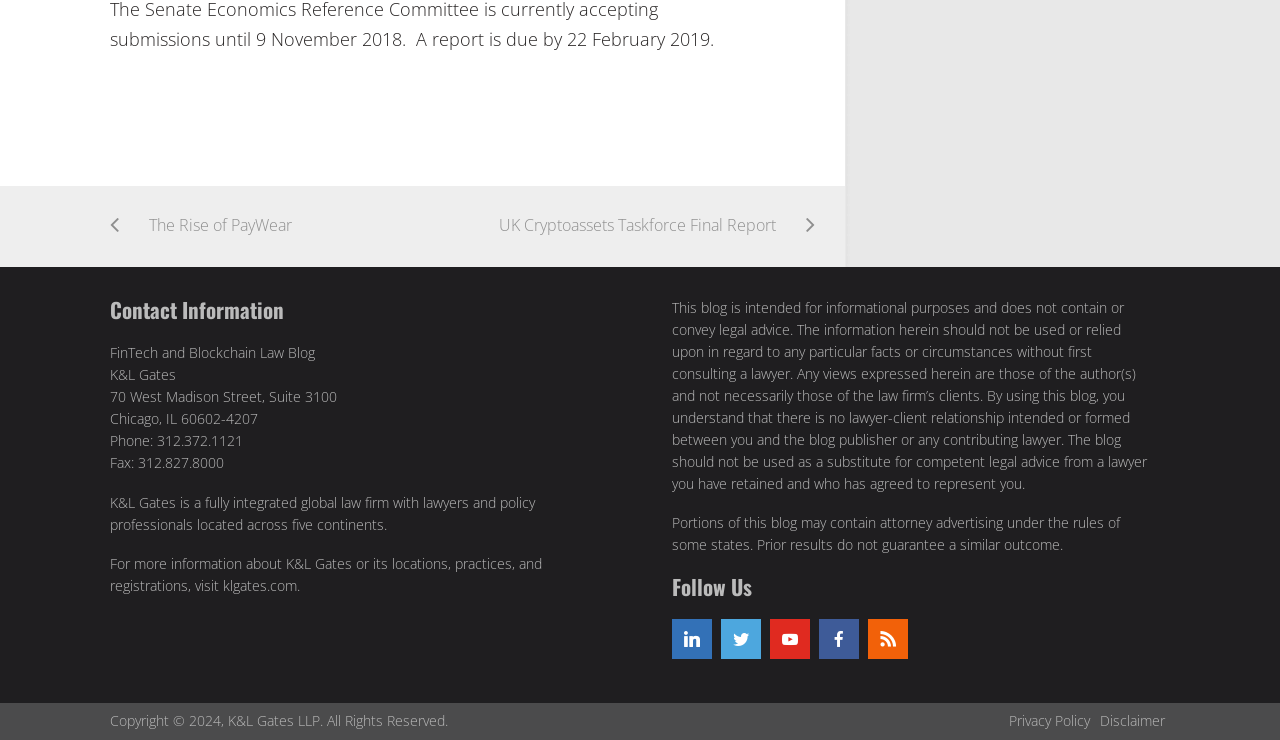What is the name of the law firm?
Use the image to answer the question with a single word or phrase.

K&L Gates